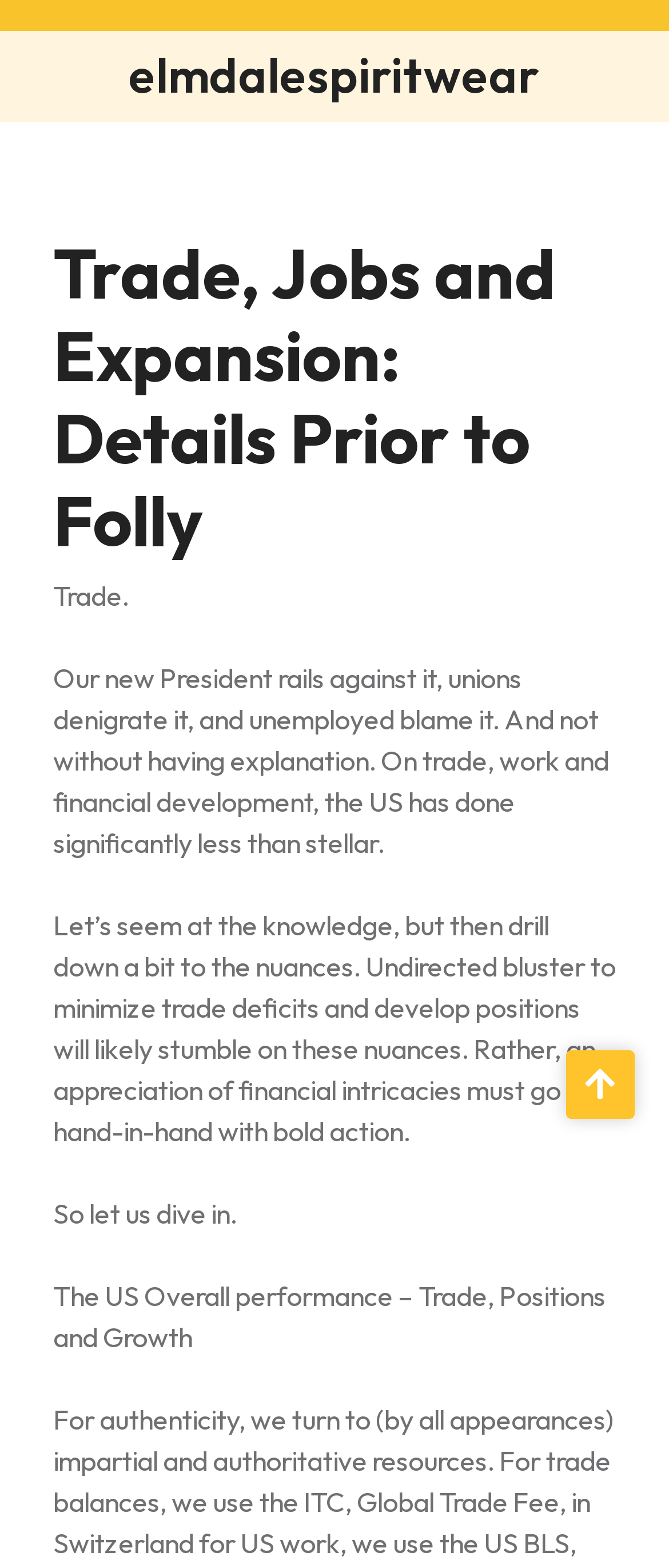What is the significance of the icon ?
Please provide a full and detailed response to the question.

The icon  is likely a link to the next page or a continuation of the article, as it is placed at the bottom of the page and is a common symbol used for navigation.